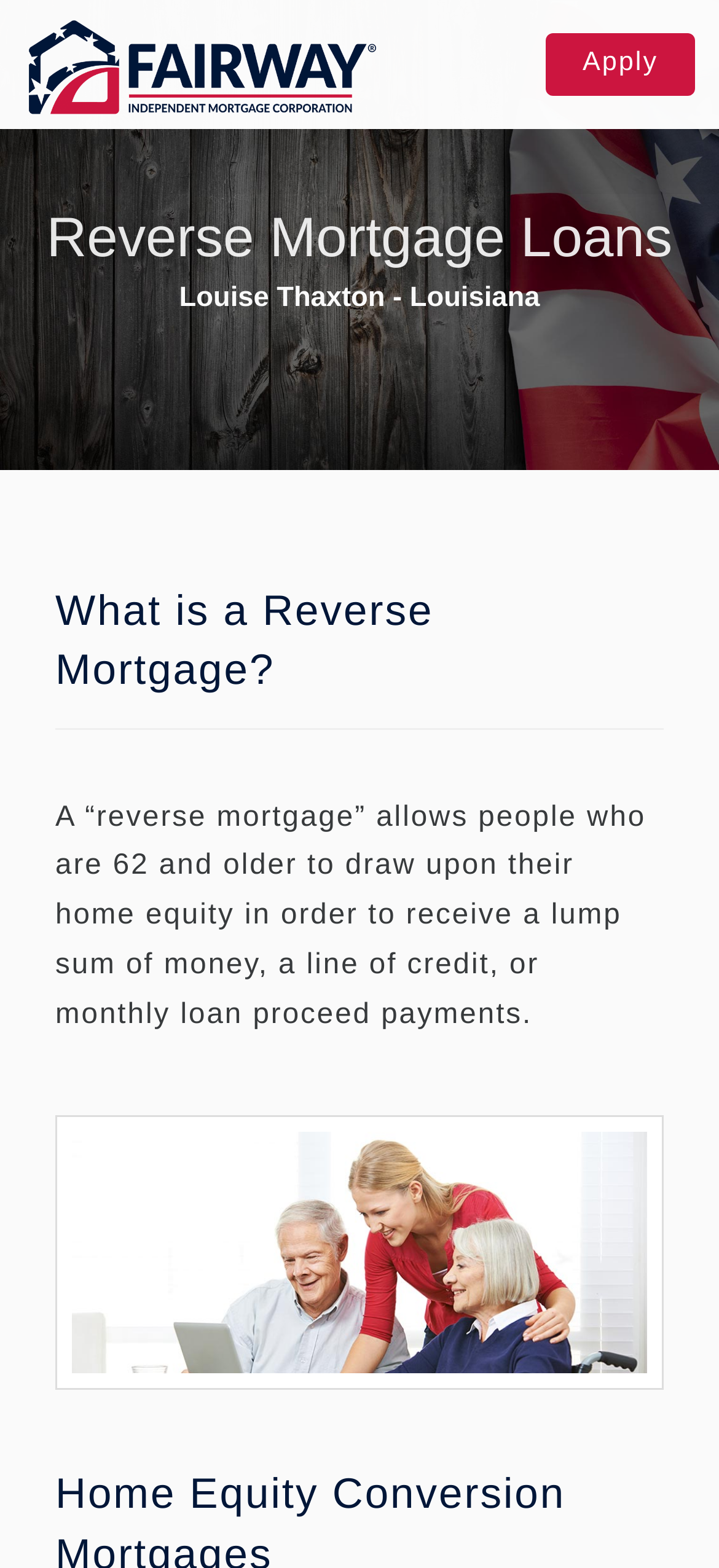Locate the bounding box for the described UI element: "(318) 471-6480". Ensure the coordinates are four float numbers between 0 and 1, formatted as [left, top, right, bottom].

[0.695, 0.137, 0.998, 0.16]